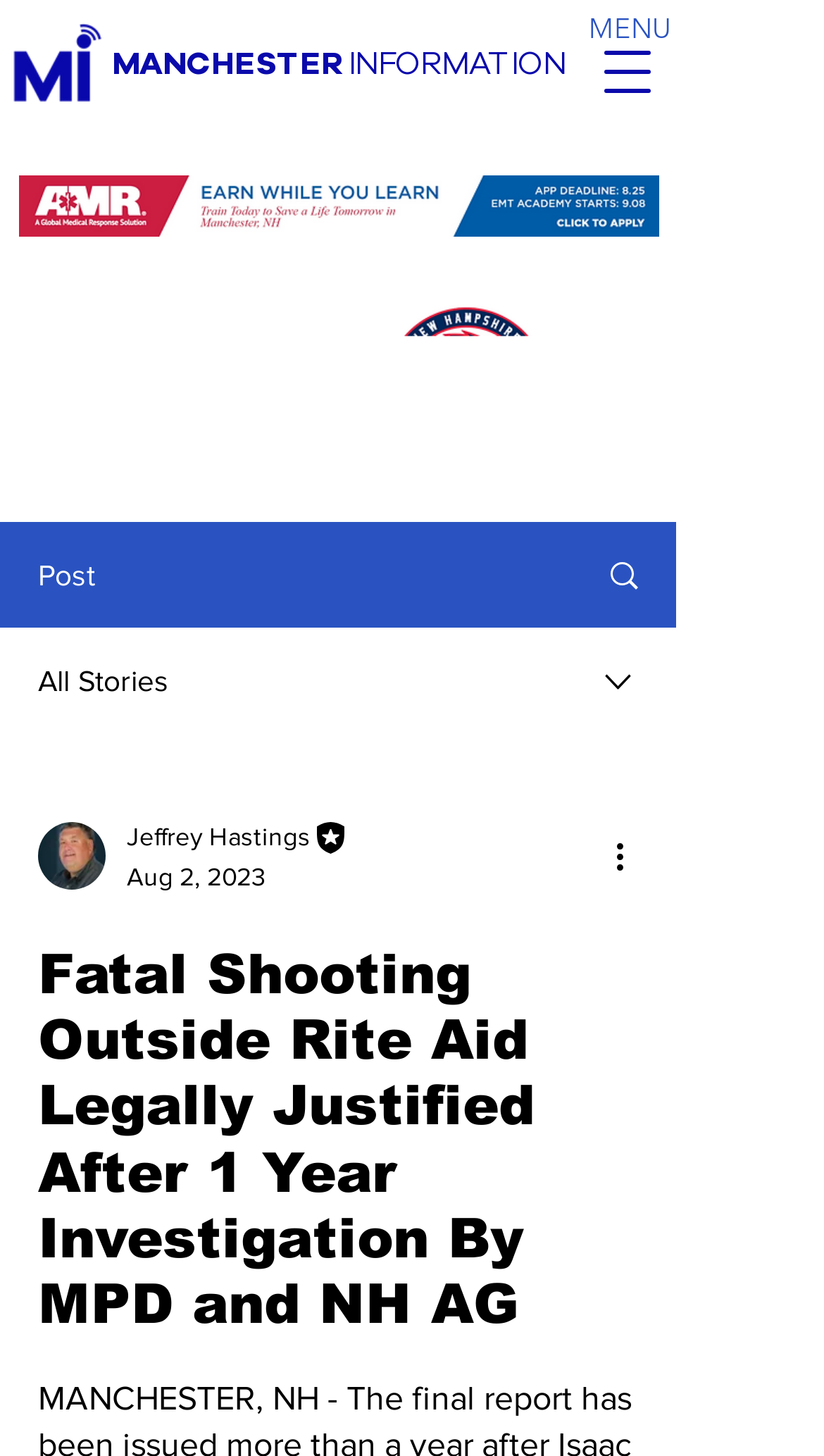Please pinpoint the bounding box coordinates for the region I should click to adhere to this instruction: "Select an option from the dropdown menu".

[0.0, 0.431, 0.821, 0.504]